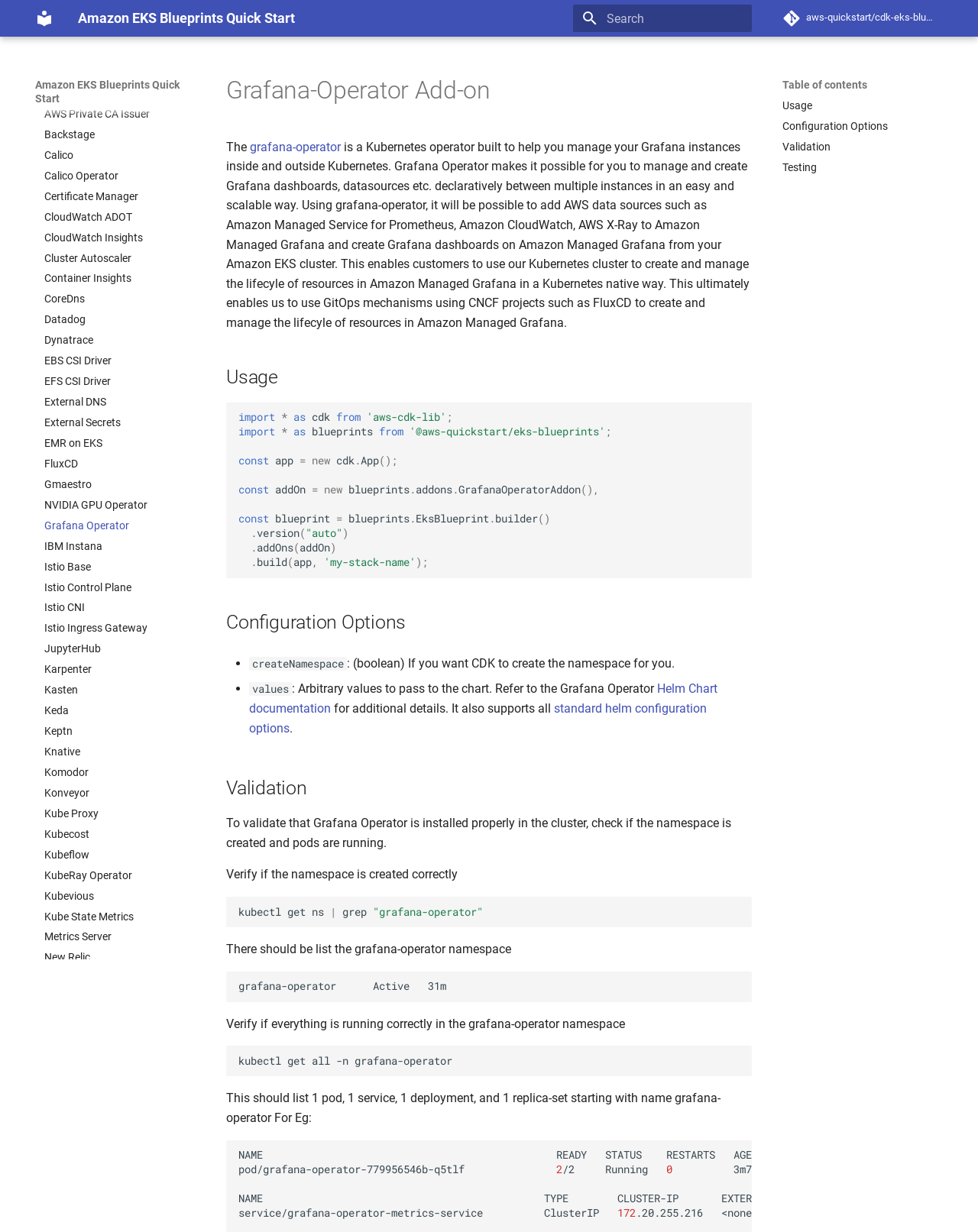Provide the bounding box coordinates for the specified HTML element described in this description: "EMR on EKS". The coordinates should be four float numbers ranging from 0 to 1, in the format [left, top, right, bottom].

[0.045, 0.354, 0.2, 0.365]